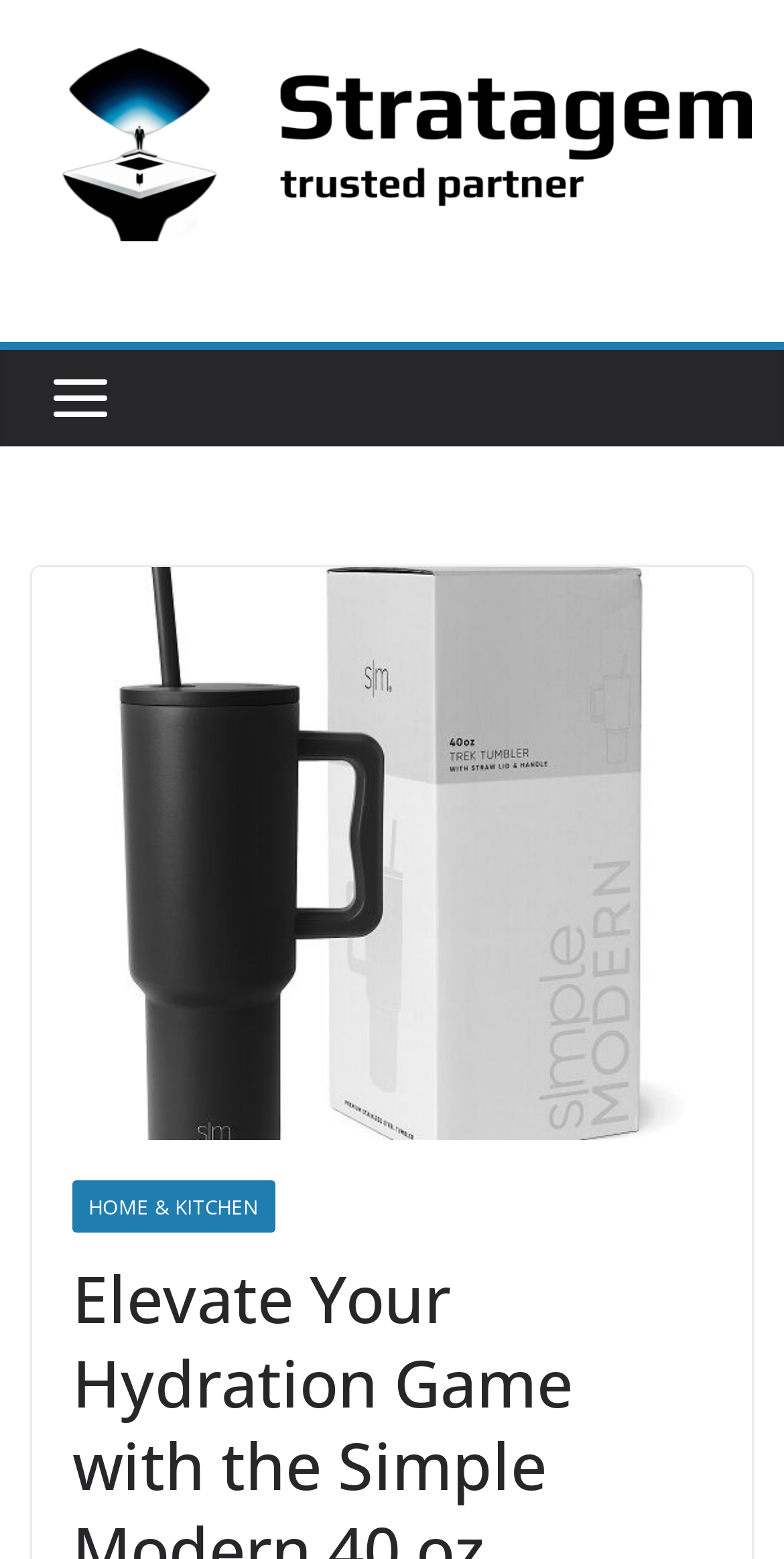Generate the text of the webpage's primary heading.

Elevate Your Hydration Game with the Simple Modern 40 oz Tumbler: A Perfect Blend of Style and Functionality”